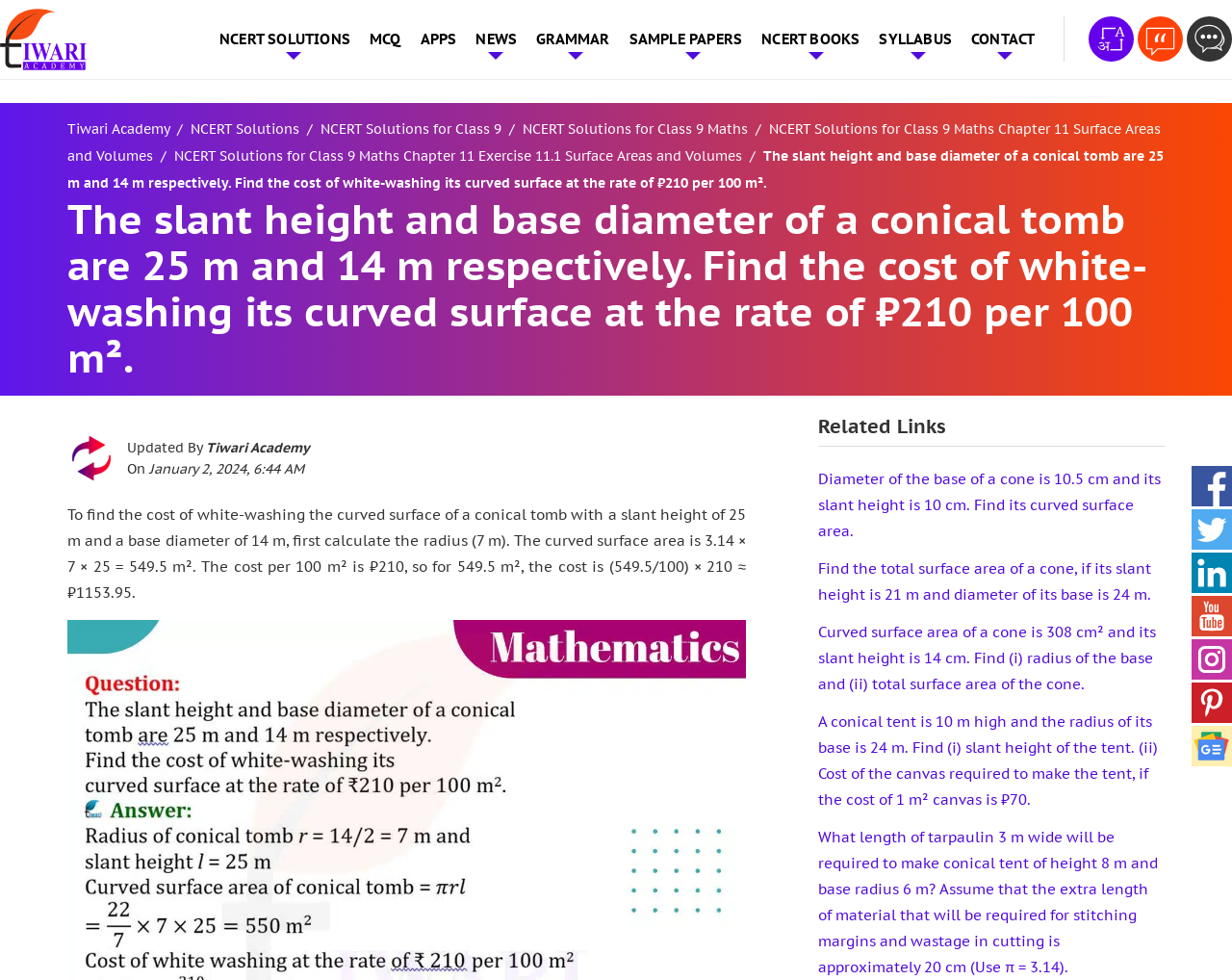Use the details in the image to answer the question thoroughly: 
How many links are there under 'Related Links'?

The number of links under 'Related Links' can be found by counting the links below the heading 'Related Links', which are 5 in total.